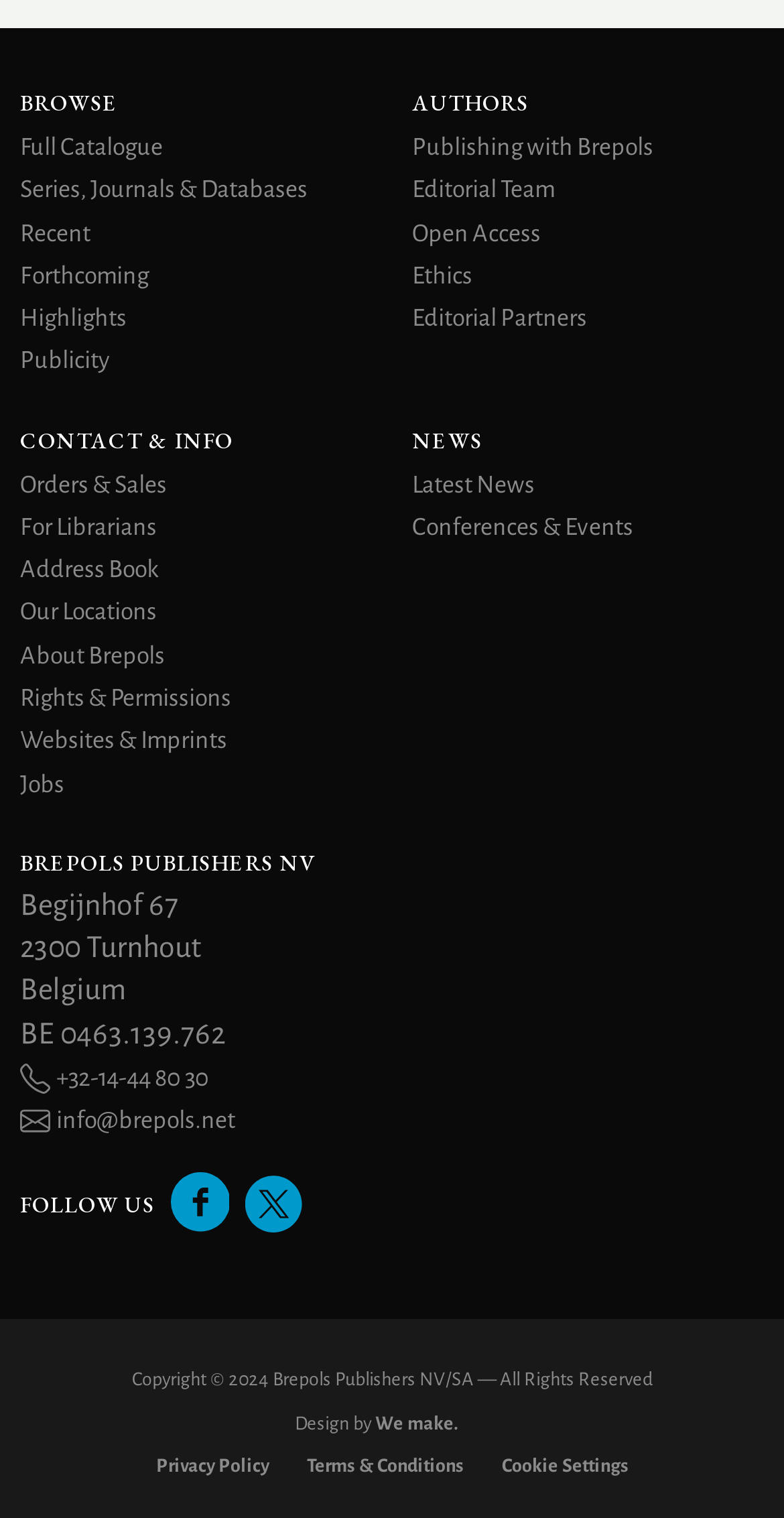How many links are there under the 'Browse' category?
Answer the question with a thorough and detailed explanation.

Under the 'Browse' category, I found six links, which are 'Full Catalogue', 'Series, Journals & Databases', 'Recent', 'Forthcoming', 'Highlights', and 'Publicity'. These links are indicated by the link elements with IDs 175 to 180, respectively.